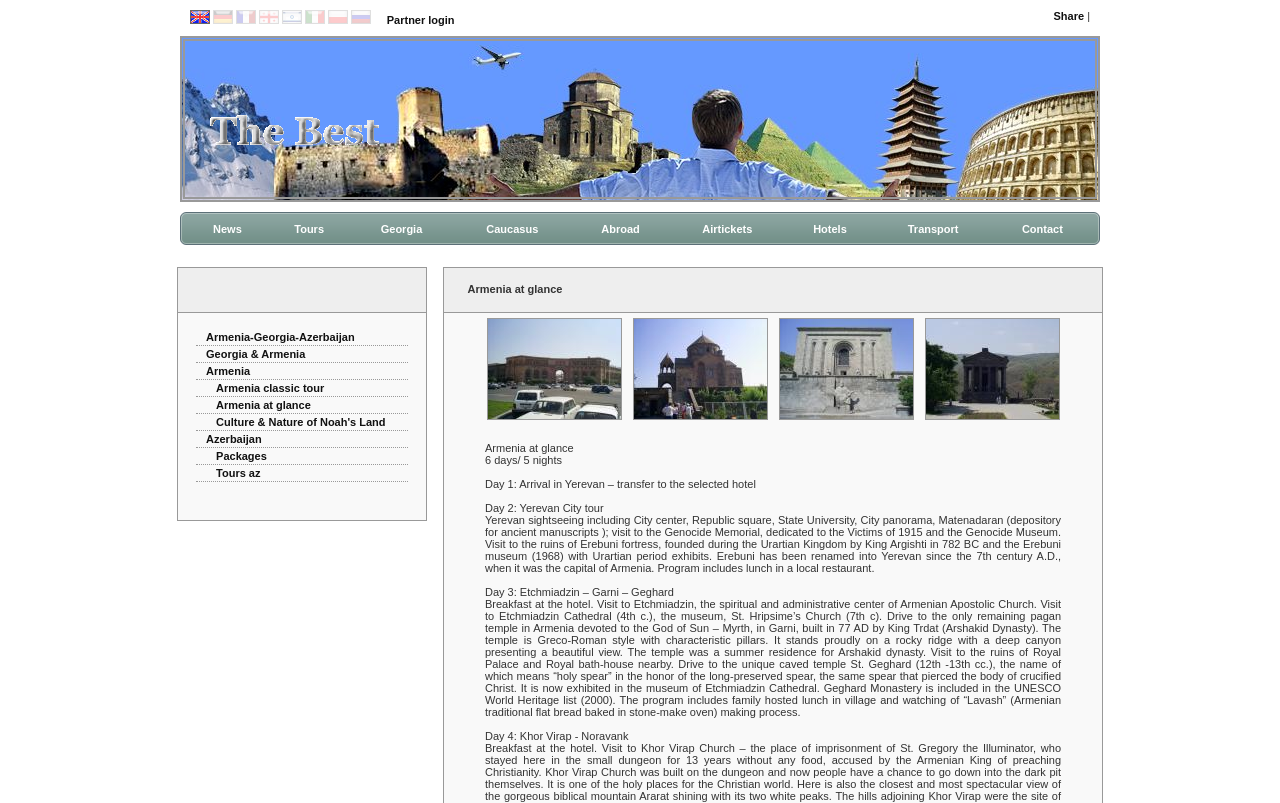Select the bounding box coordinates of the element I need to click to carry out the following instruction: "Select English language".

[0.148, 0.017, 0.166, 0.032]